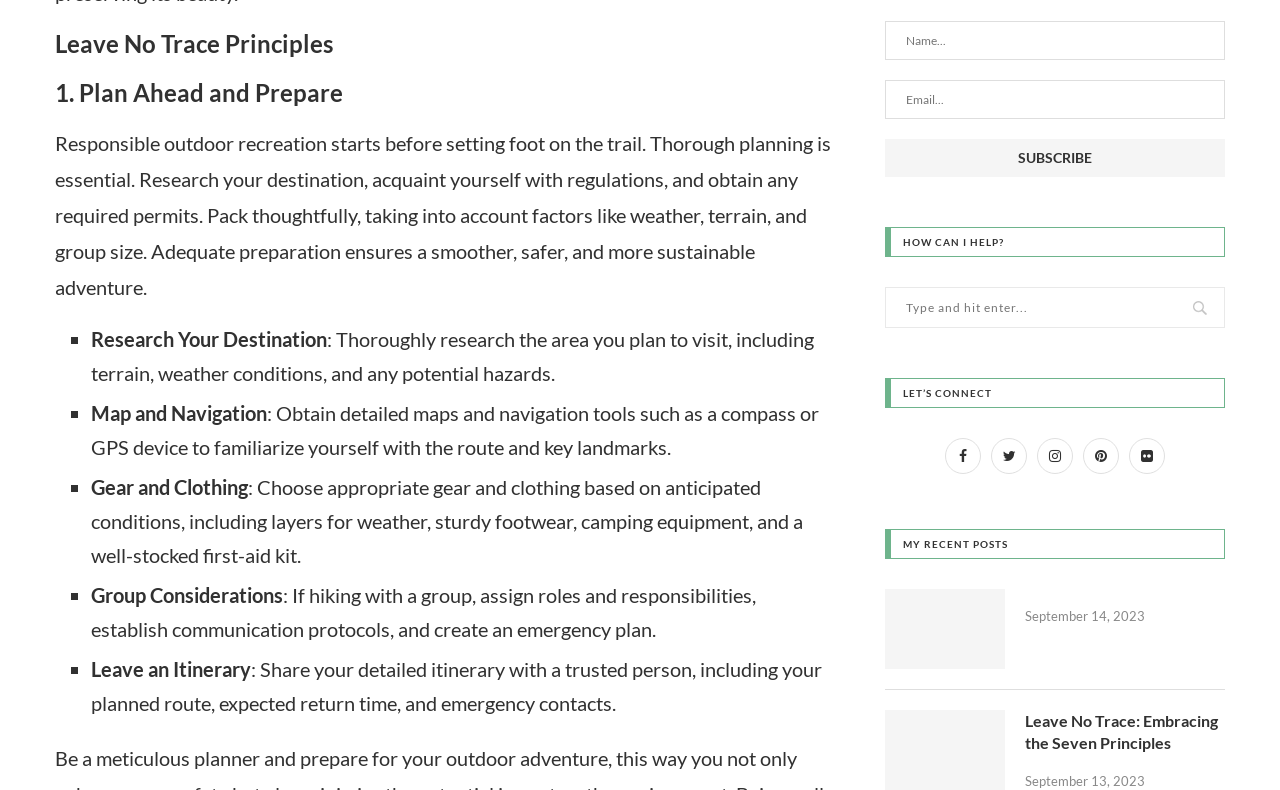Please predict the bounding box coordinates of the element's region where a click is necessary to complete the following instruction: "View exechange report". The coordinates should be represented by four float numbers between 0 and 1, i.e., [left, top, right, bottom].

None